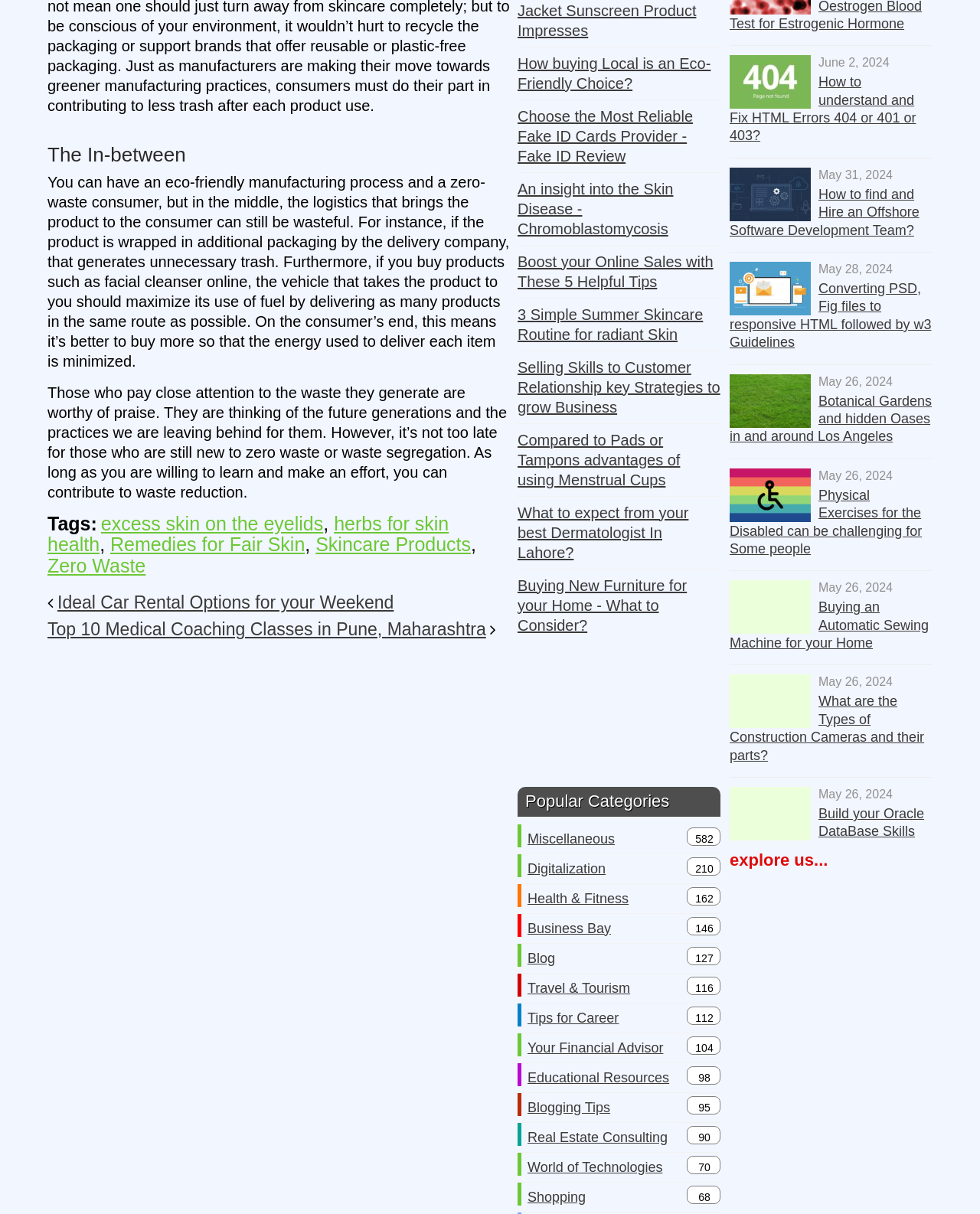Determine the bounding box for the UI element that matches this description: "WHERE TO START".

None